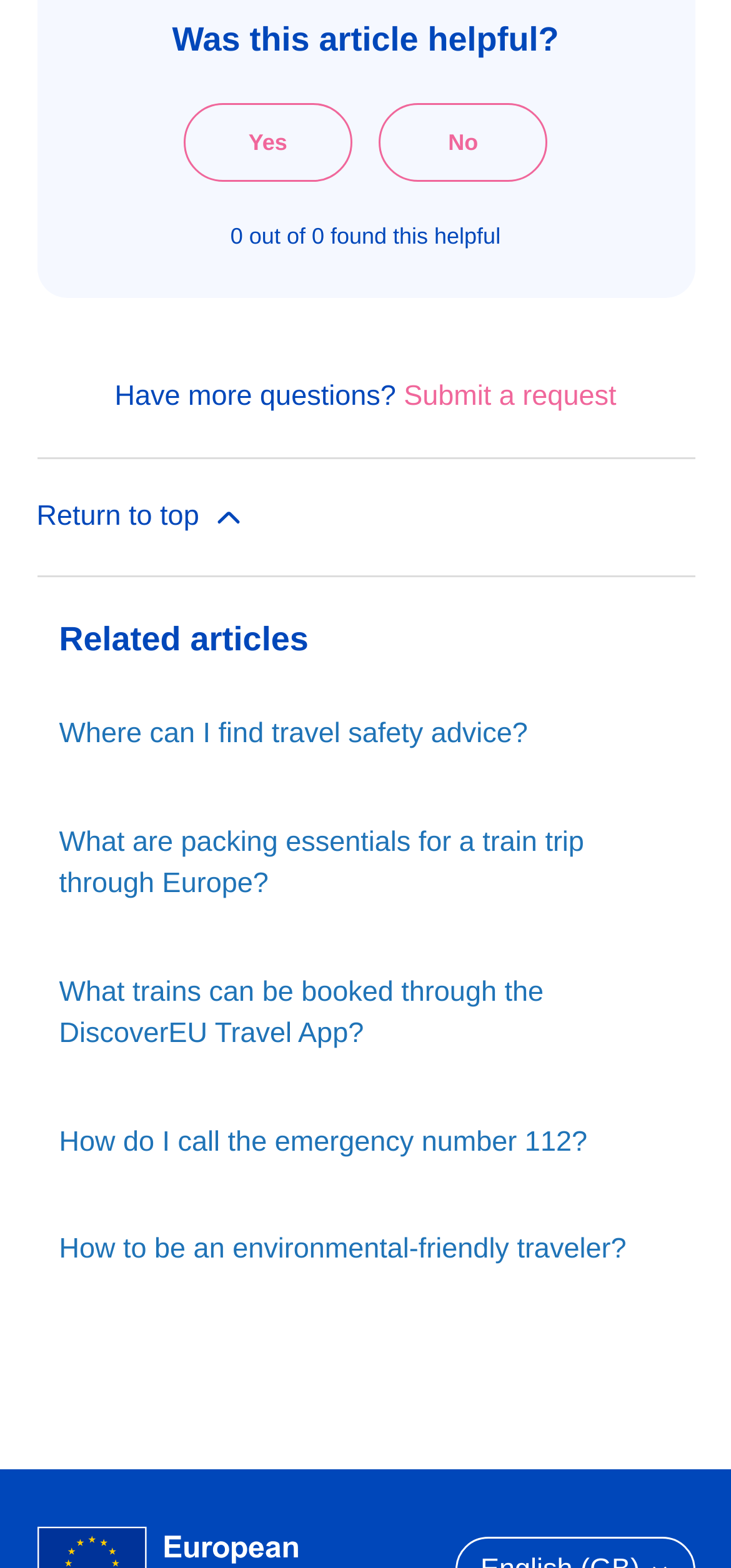What is the current rating of the article?
Please give a well-detailed answer to the question.

I found the text '0 out of 0 found this helpful' on the webpage, which indicates the current rating of the article.